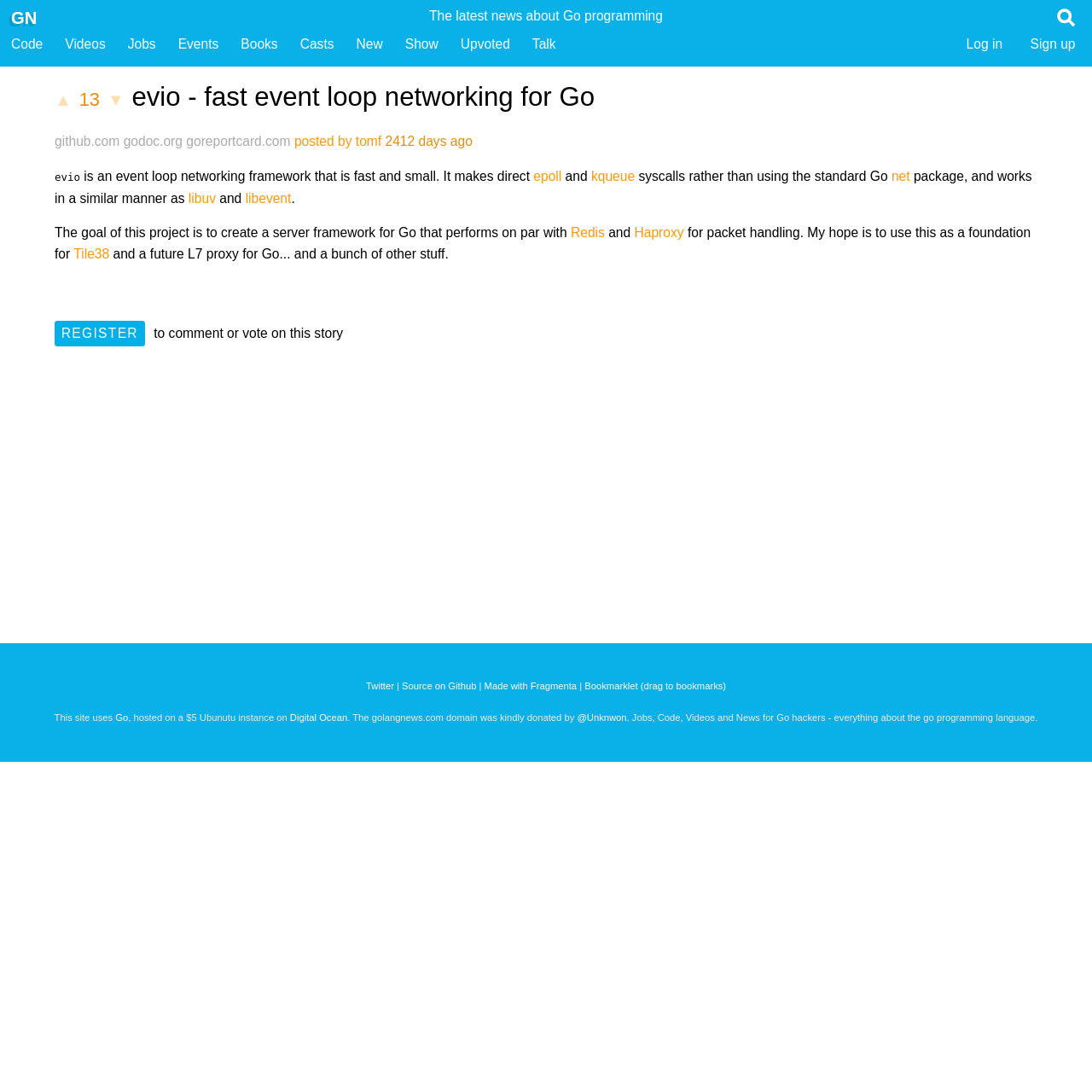Please identify the bounding box coordinates of the element's region that needs to be clicked to fulfill the following instruction: "Explore the latest news about Go programming". The bounding box coordinates should consist of four float numbers between 0 and 1, i.e., [left, top, right, bottom].

[0.393, 0.007, 0.607, 0.021]